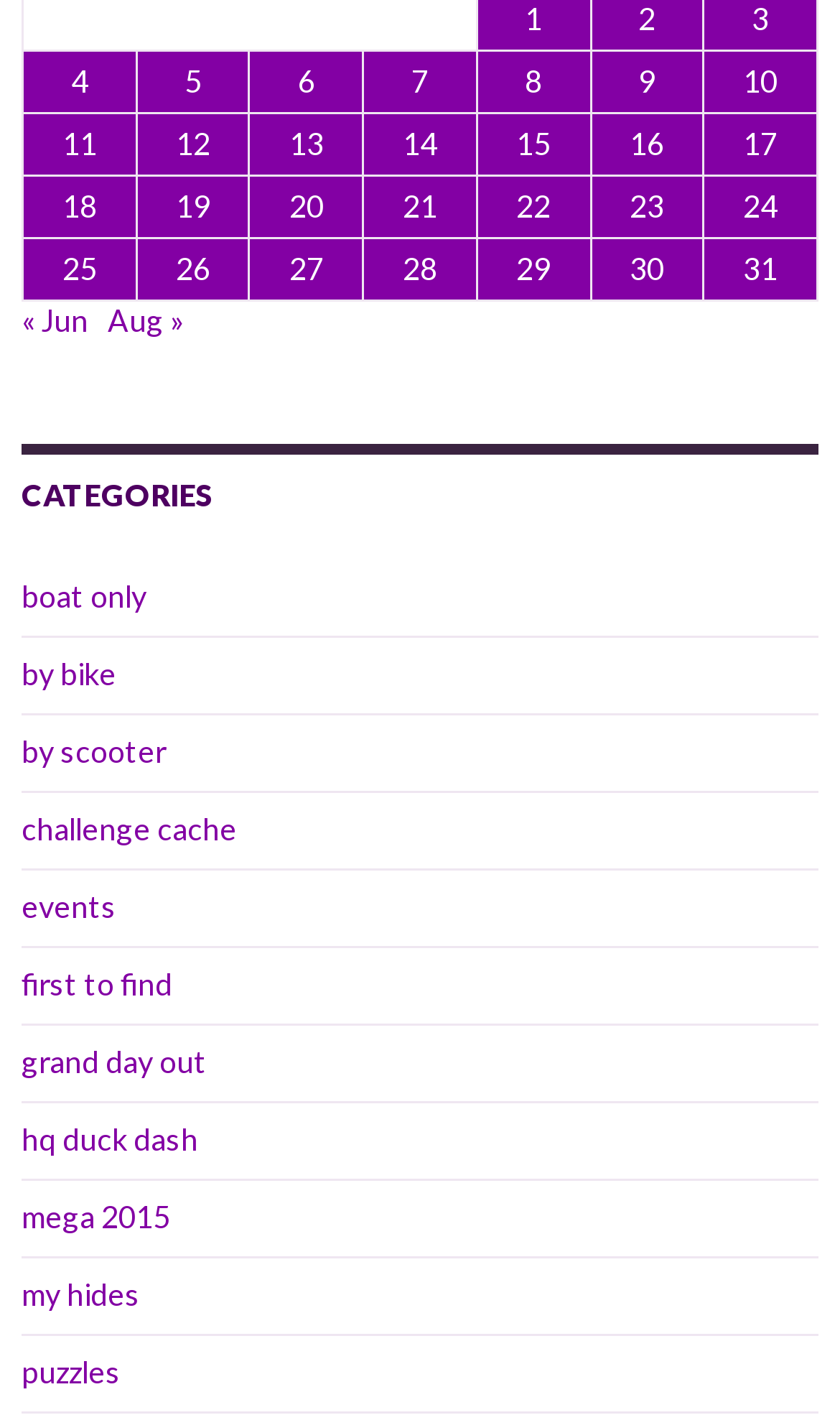Find the bounding box coordinates for the UI element whose description is: "grand day out". The coordinates should be four float numbers between 0 and 1, in the format [left, top, right, bottom].

[0.026, 0.737, 0.246, 0.763]